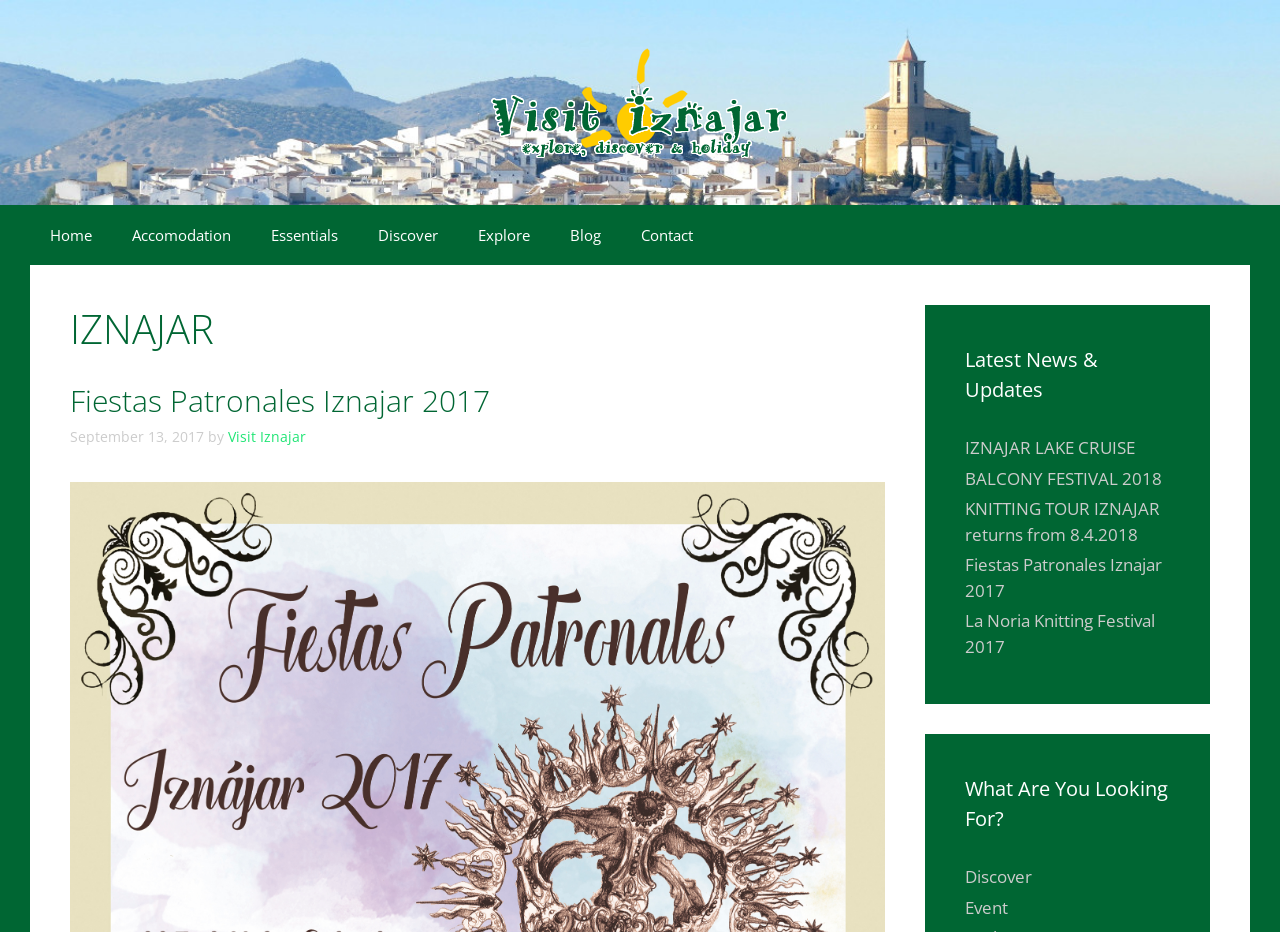What is the latest news on the webpage?
Analyze the image and deliver a detailed answer to the question.

The webpage has a section 'Latest News & Updates' which lists several news items, and the first item is 'Fiestas Patronales Iznajar 2017', which suggests that it is the latest news on the webpage.